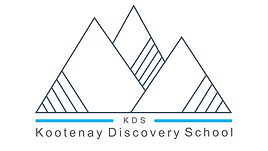What is the name of the school featured in the logo?
Using the picture, provide a one-word or short phrase answer.

Kootenay Discovery School